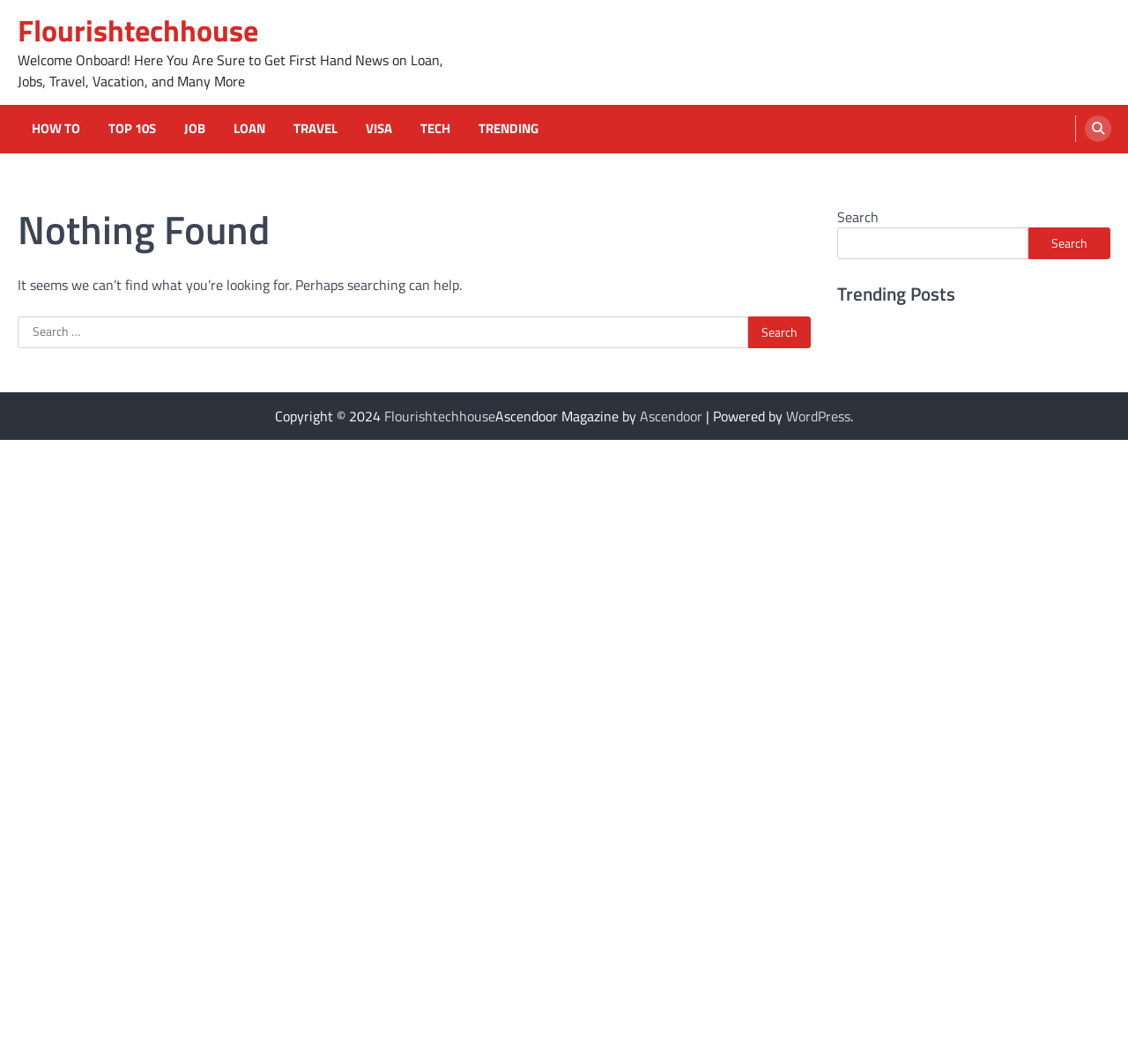Locate the bounding box coordinates of the item that should be clicked to fulfill the instruction: "Read the trending posts".

[0.742, 0.263, 0.984, 0.289]